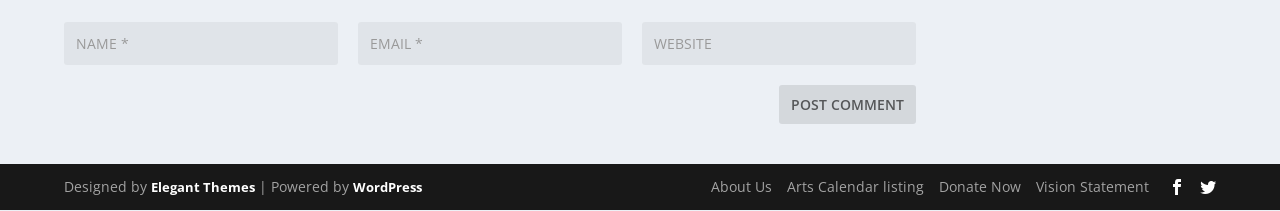Find the bounding box coordinates of the element to click in order to complete this instruction: "Post a comment". The bounding box coordinates must be four float numbers between 0 and 1, denoted as [left, top, right, bottom].

[0.609, 0.407, 0.716, 0.591]